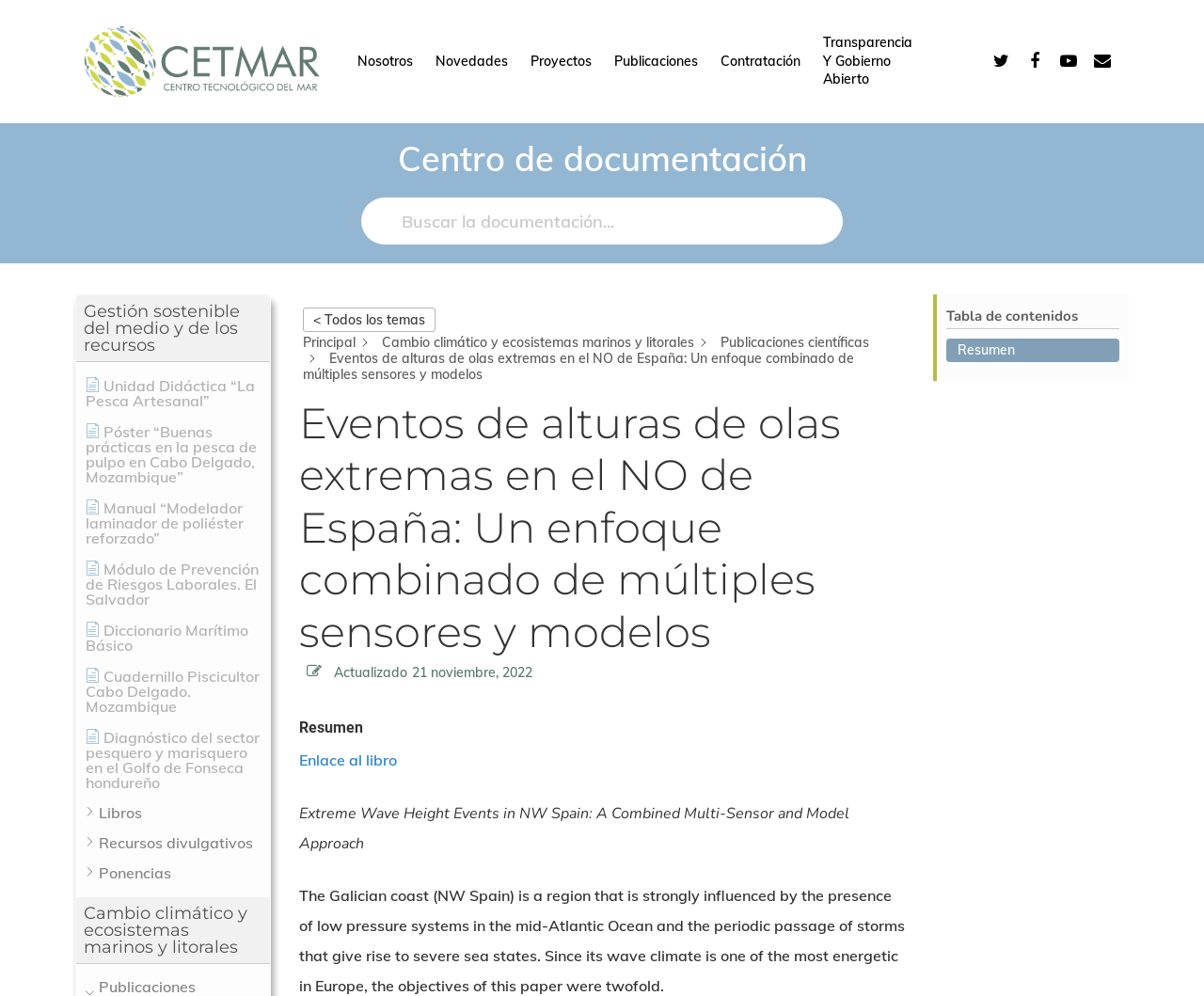What is the purpose of the 'Buscar' textbox?
Answer the question with a single word or phrase by looking at the picture.

To search